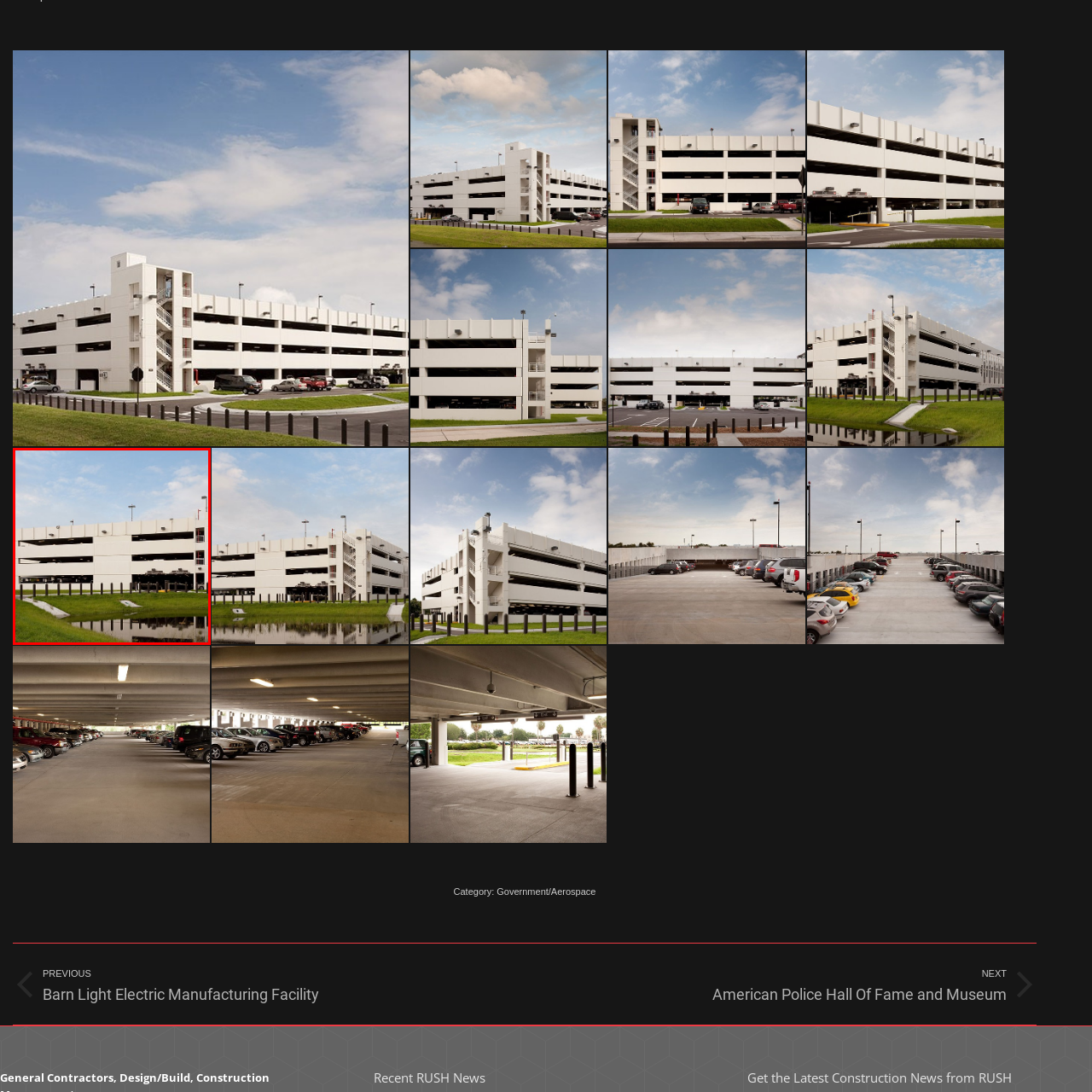Is the grass area in the foreground well-maintained?
Observe the image within the red bounding box and respond to the question with a detailed answer, relying on the image for information.

The caption describes the grass area in the foreground as 'well-maintained', which implies that the grass is healthy and properly cared for.